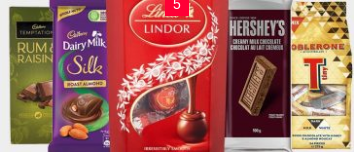How many chocolates are featured in the image?
Provide a short answer using one word or a brief phrase based on the image.

5